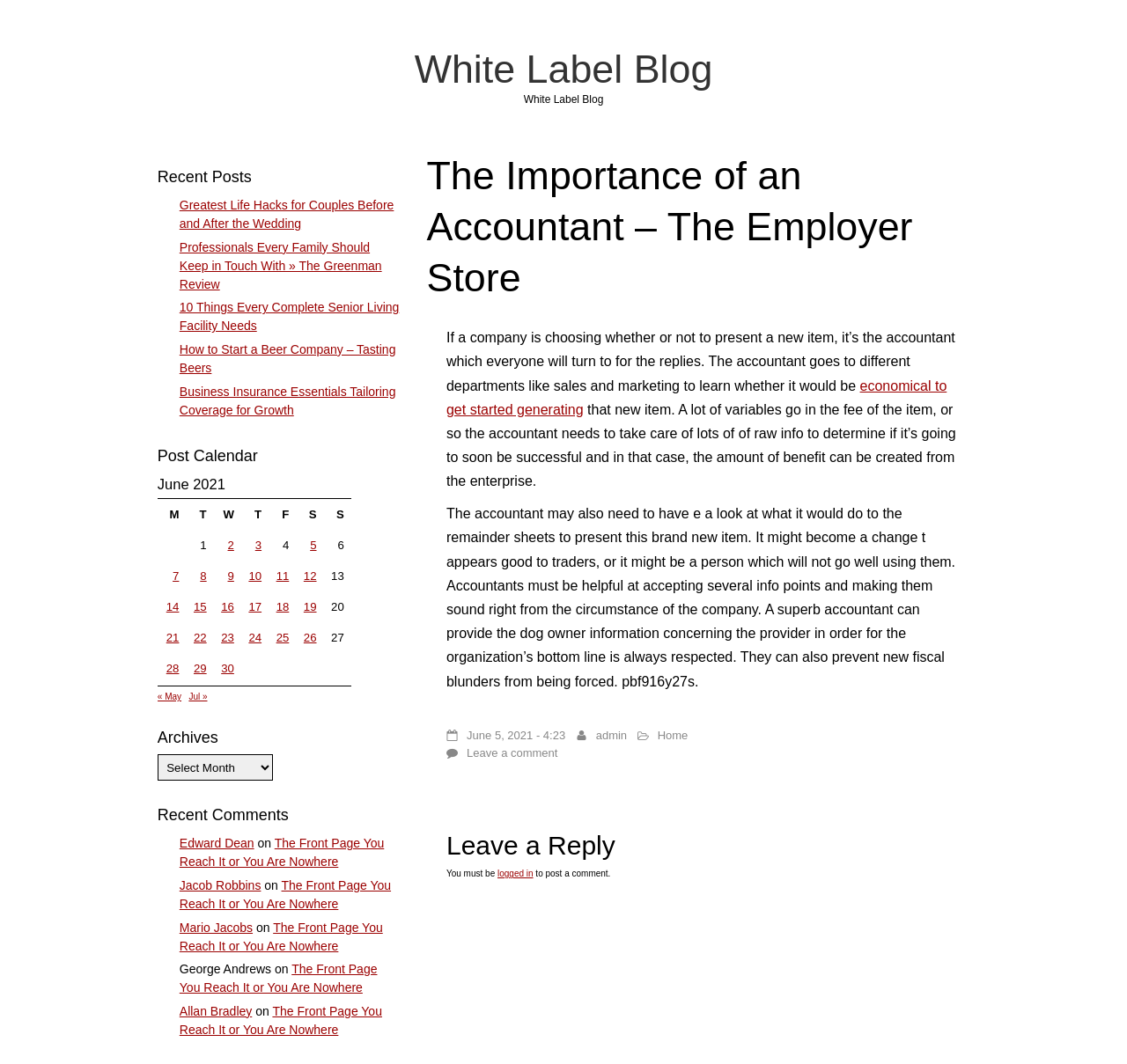What is the date of the latest post?
Using the image as a reference, answer with just one word or a short phrase.

June 5, 2021